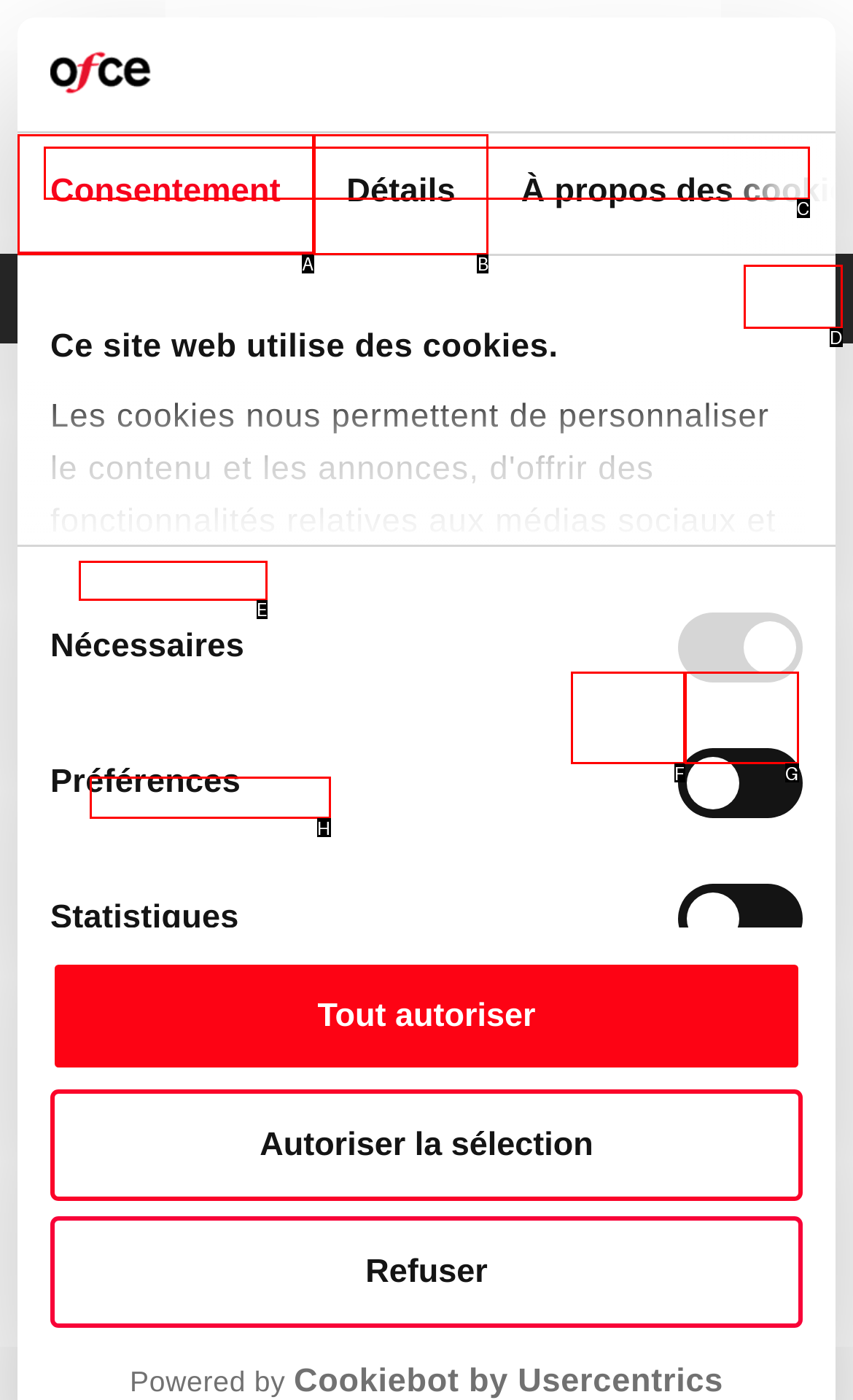Find the UI element described as: 17 March 2014
Reply with the letter of the appropriate option.

E